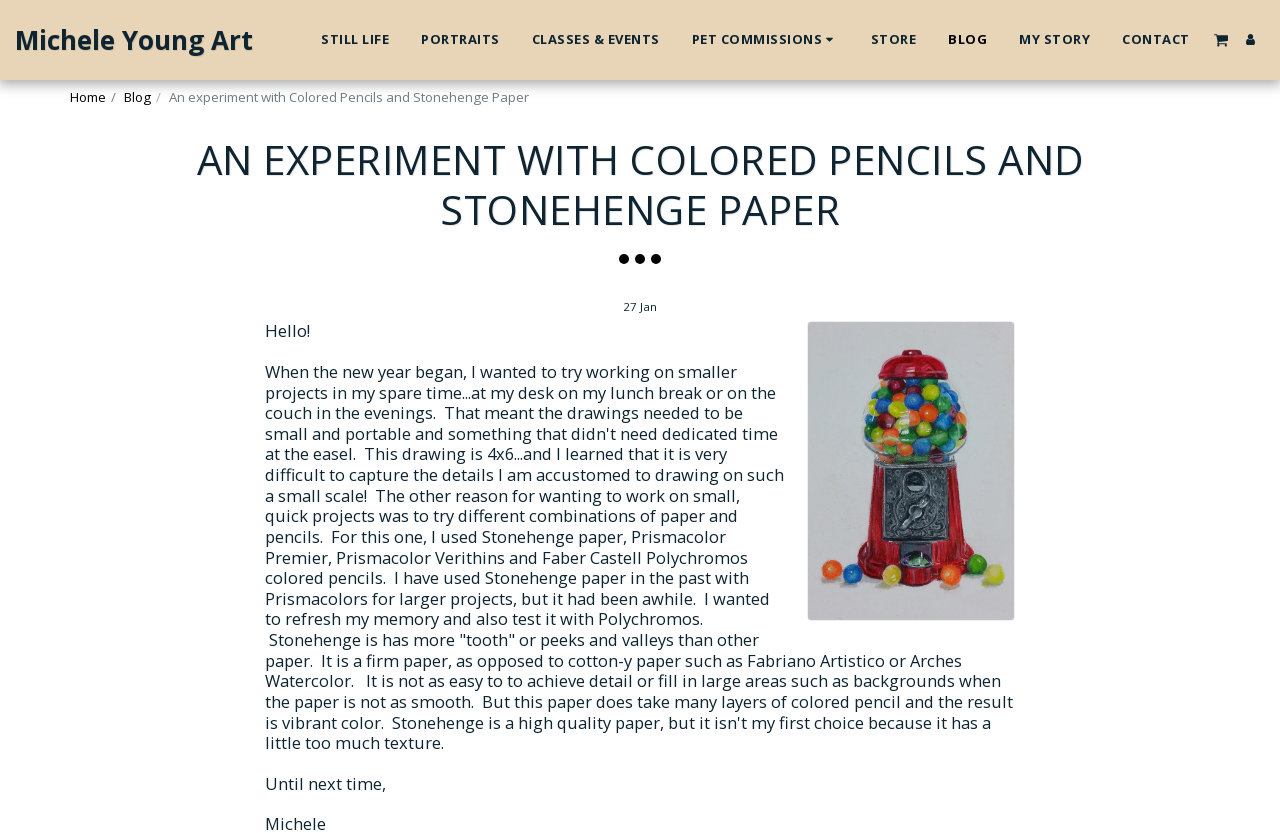Offer an in-depth caption of the entire webpage.

This webpage is an art blog featuring an experiment with colored pencils and Stonehenge paper. At the top, there are seven navigation links: "STILL LIFE", "PORTRAITS", "CLASSES & EVENTS", "PET COMMISSIONS", "STORE", "BLOG", and "MY STORY", followed by a "CONTACT" link. Below these links, there are two more navigation links: "Home" and "Blog".

The main content of the page is an article titled "AN EXPERIMENT WITH COLORED PENCILS AND STONEHENGE PAPER". The article is accompanied by a date "01/27/2019 03:22 PM" and features an image of the artwork. The image is positioned below the title and takes up a significant portion of the page.

The article itself is a personal reflection on the artist's experience working with colored pencils and Stonehenge paper. The text is divided into three paragraphs, with the first paragraph introducing the project and the artist's goals. The second paragraph discusses the challenges of working on a small scale and the characteristics of Stonehenge paper. The third paragraph concludes the article, thanking the reader and looking forward to the next project.

At the very bottom of the page, there is a closing message "Until next time,".